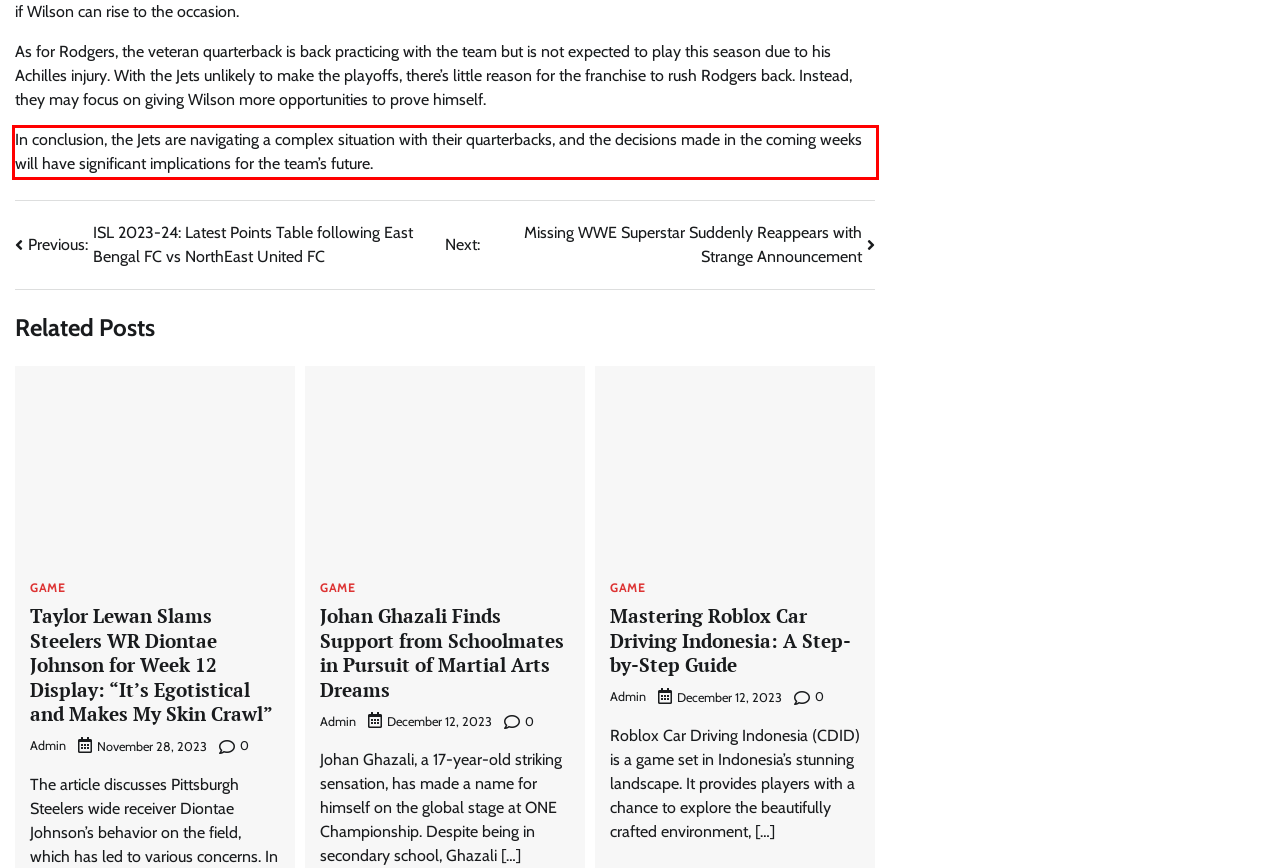With the provided screenshot of a webpage, locate the red bounding box and perform OCR to extract the text content inside it.

In conclusion, the Jets are navigating a complex situation with their quarterbacks, and the decisions made in the coming weeks will have significant implications for the team’s future.